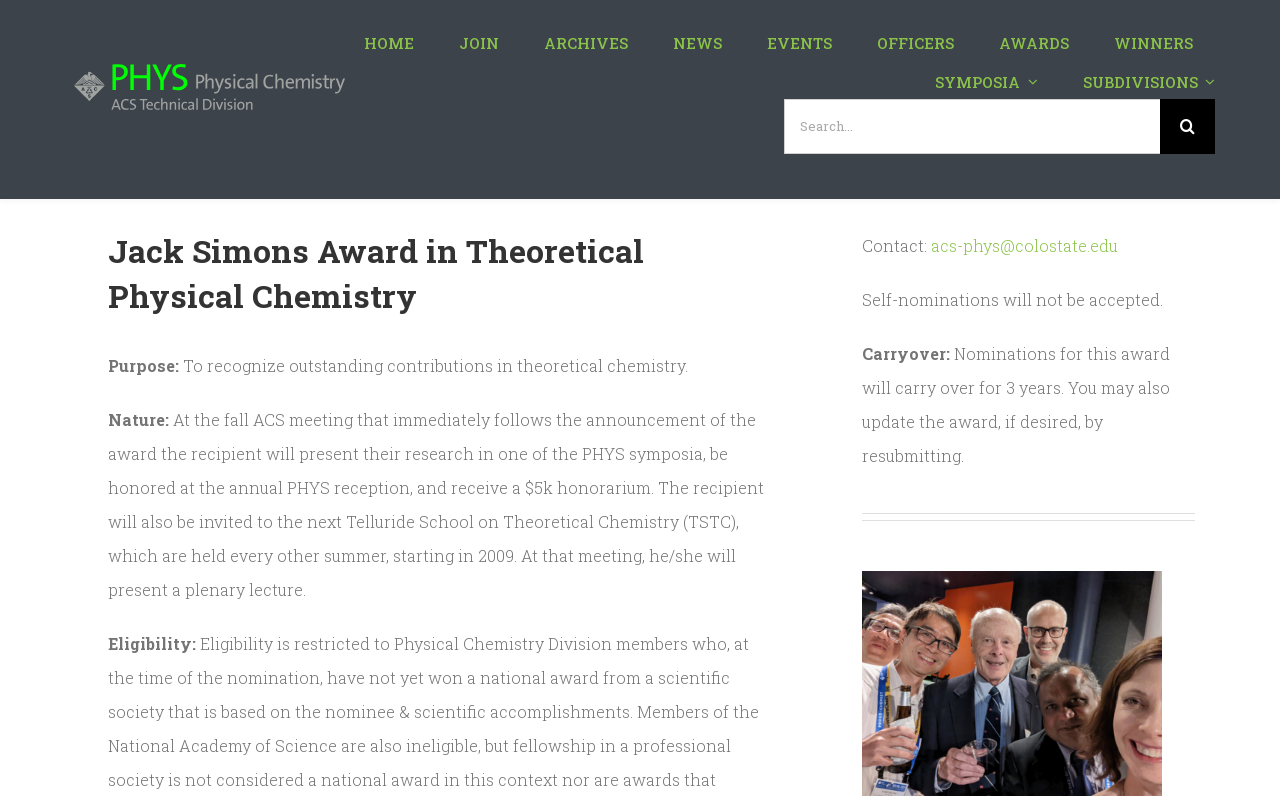Given the element description "aria-label="Search" value=""", identify the bounding box of the corresponding UI element.

[0.906, 0.123, 0.949, 0.192]